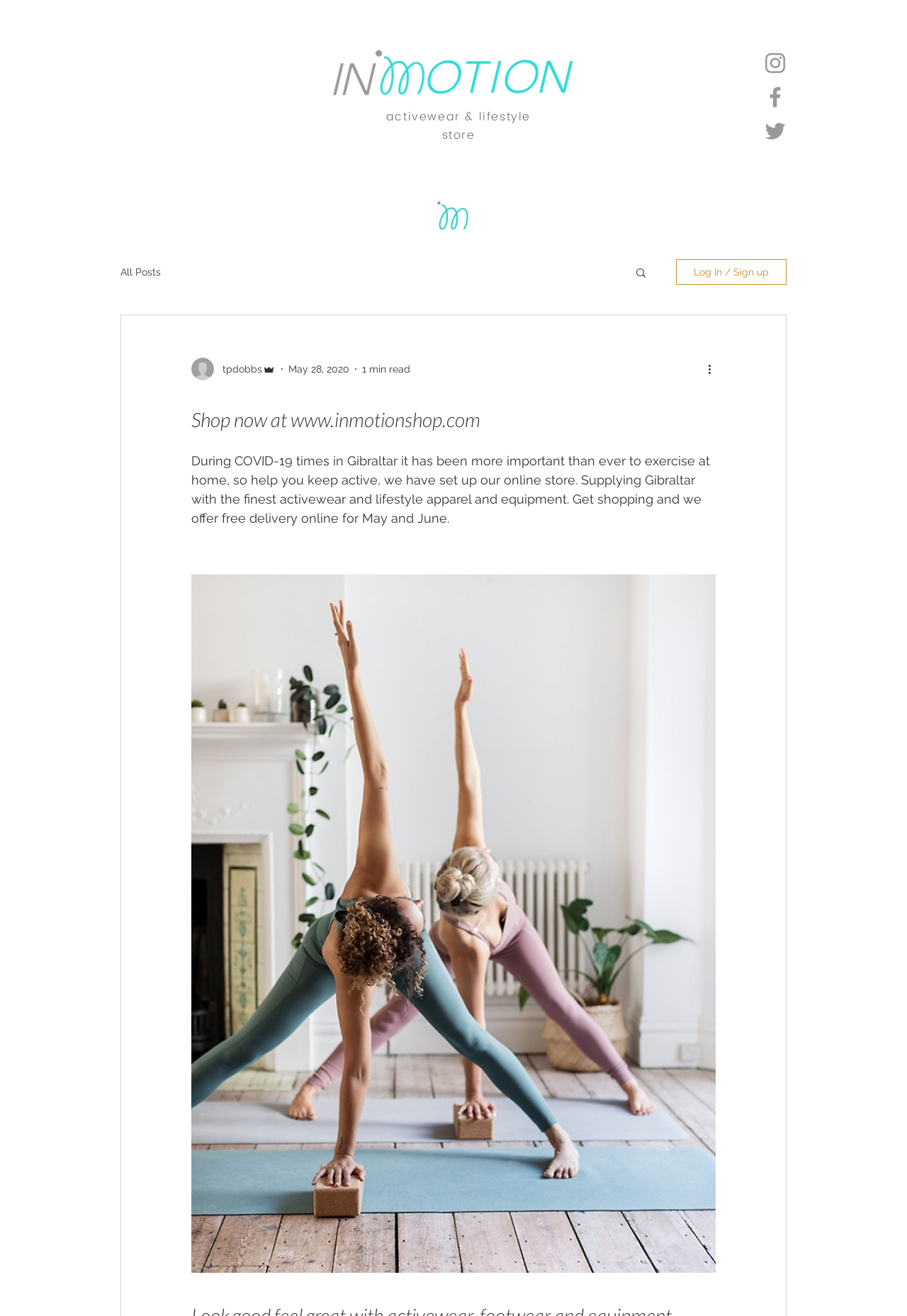Provide an in-depth caption for the webpage.

The webpage is an online store for activewear and lifestyle apparel and equipment, specifically catering to Gibraltar. At the top, there is a prominent link to shop now at www.inmotionshop.com, accompanied by a heading that describes the store as an "activewear & lifestyle store". 

On the top right, there is a social bar with links to Instagram, Facebook, and Twitter, each represented by their respective icons. Below the social bar, there is a navigation menu with links to "Home", "Store", "About Us", and "Contact". 

Further down, there is a section dedicated to the blog, with a link to "All Posts" and a search button. Next to the search button, there is a "Log in / Sign up" button, accompanied by a writer's picture and some profile information. 

The main content of the page is a description of the online store, explaining how it was set up to help people in Gibraltar stay active during the COVID-19 pandemic. The text also mentions that the store offers free delivery online for May and June. There is a button below the text, but its purpose is not clear.